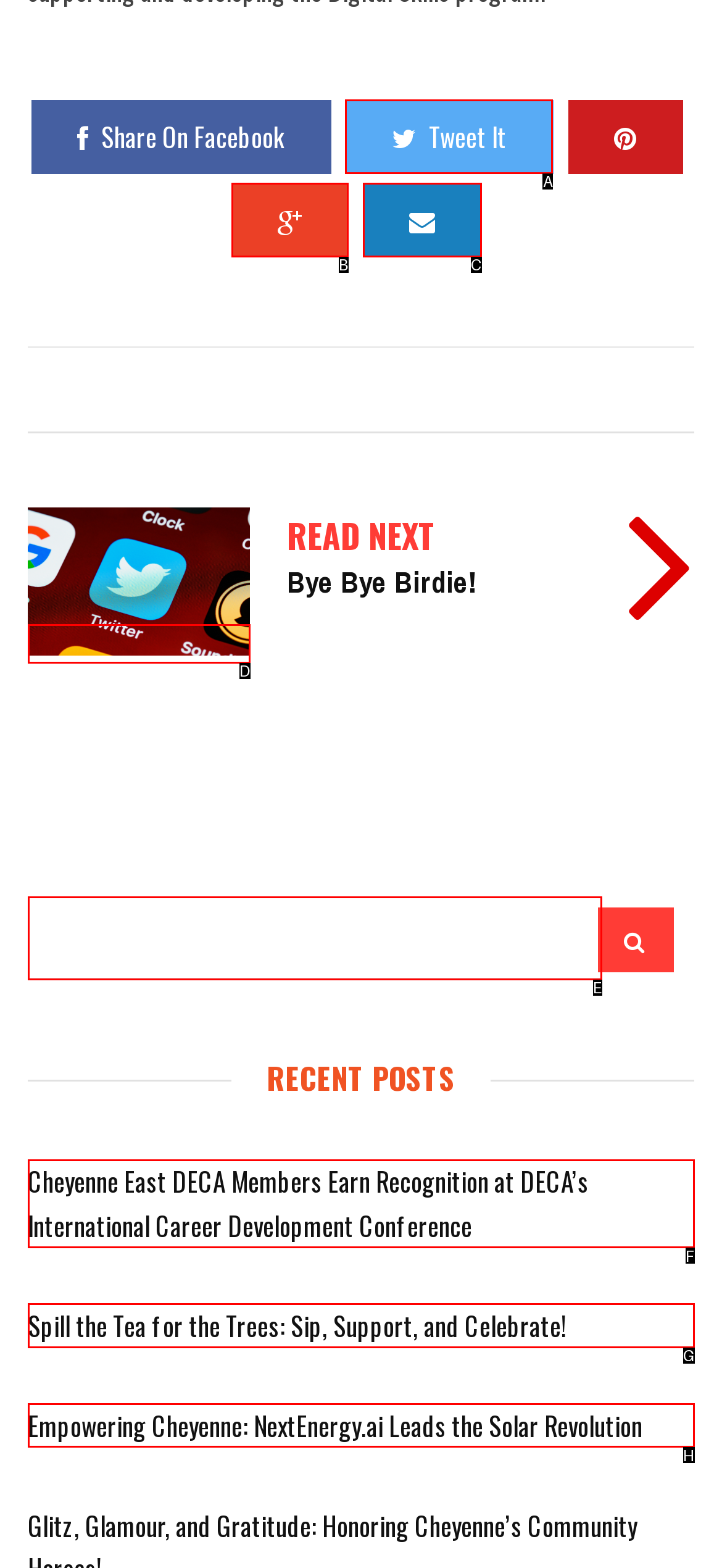Given the description: name="s", identify the matching option. Answer with the corresponding letter.

E